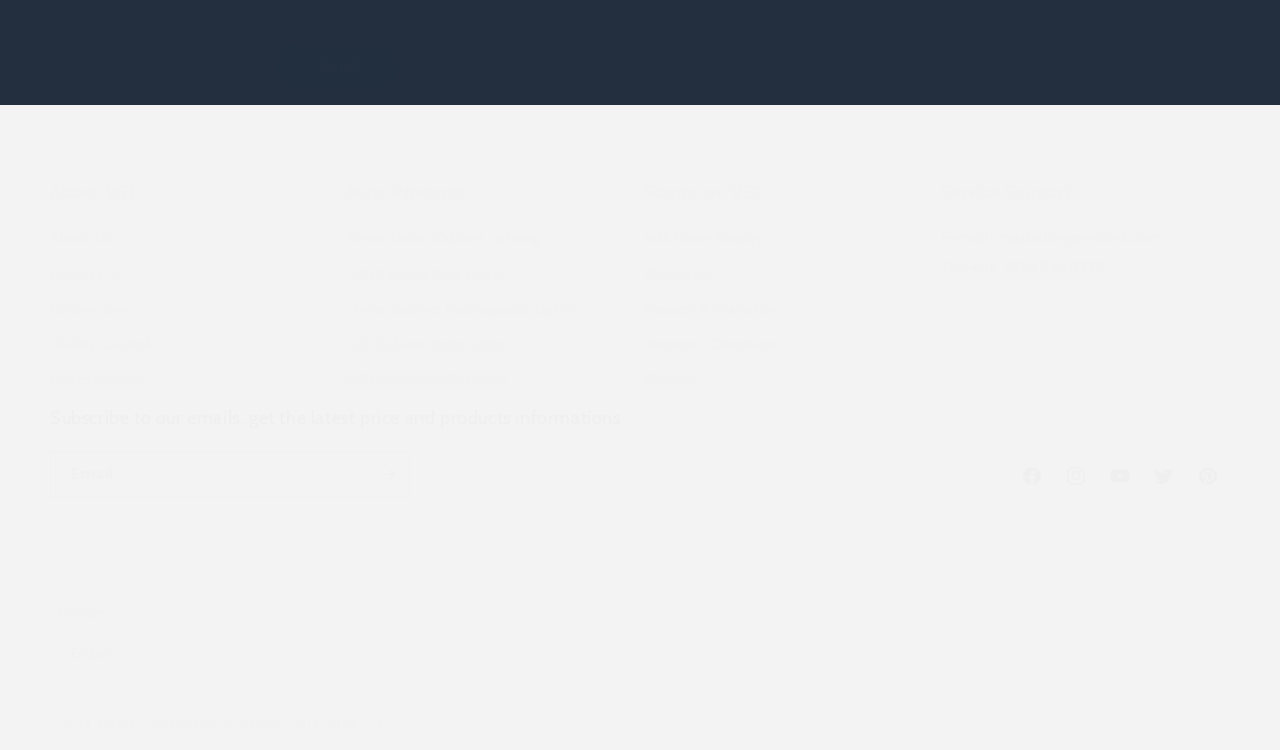Please specify the bounding box coordinates in the format (top-left x, top-left y, bottom-right x, bottom-right y), with all values as floating point numbers between 0 and 1. Identify the bounding box of the UI element described by: LED Aluminum Channels

[0.271, 0.483, 0.397, 0.53]